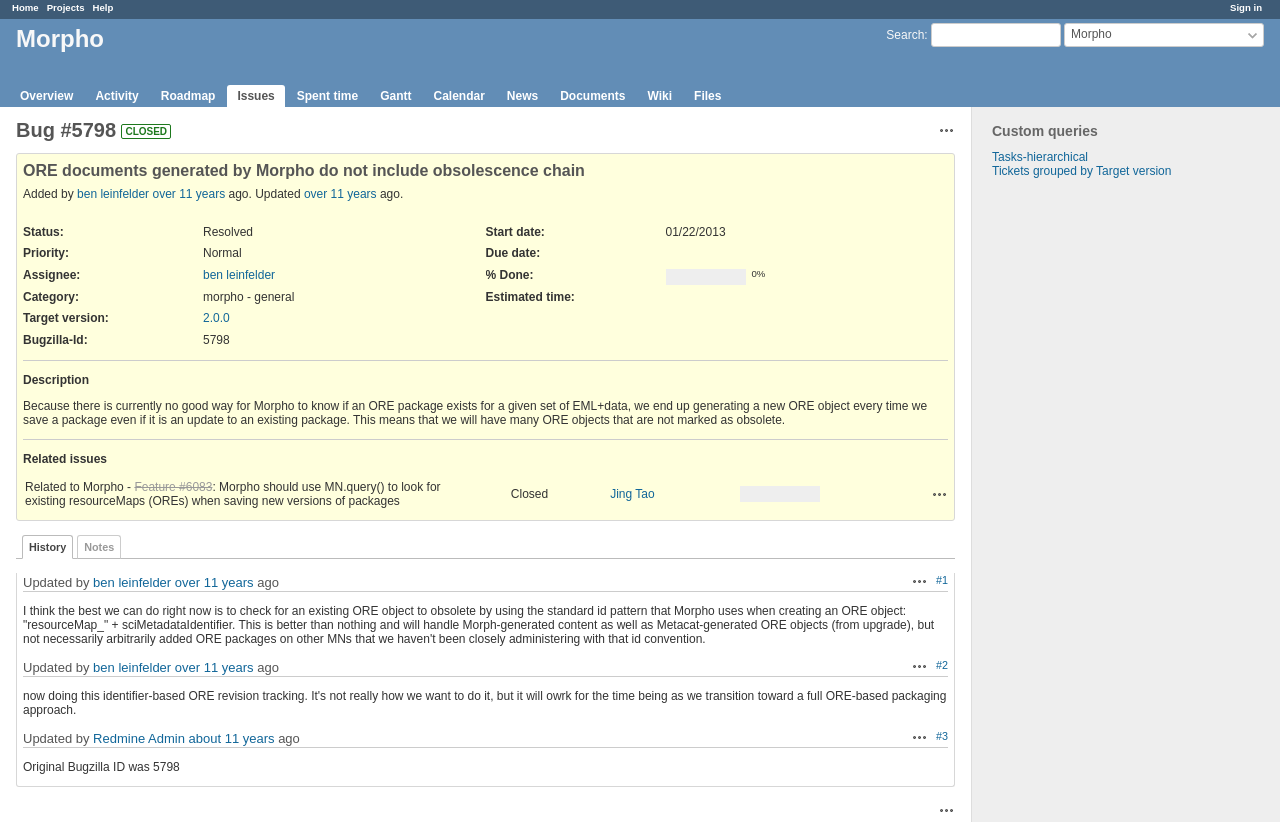Locate the UI element described by over 11 years and provide its bounding box coordinates. Use the format (top-left x, top-left y, bottom-right x, bottom-right y) with all values as floating point numbers between 0 and 1.

[0.137, 0.803, 0.198, 0.821]